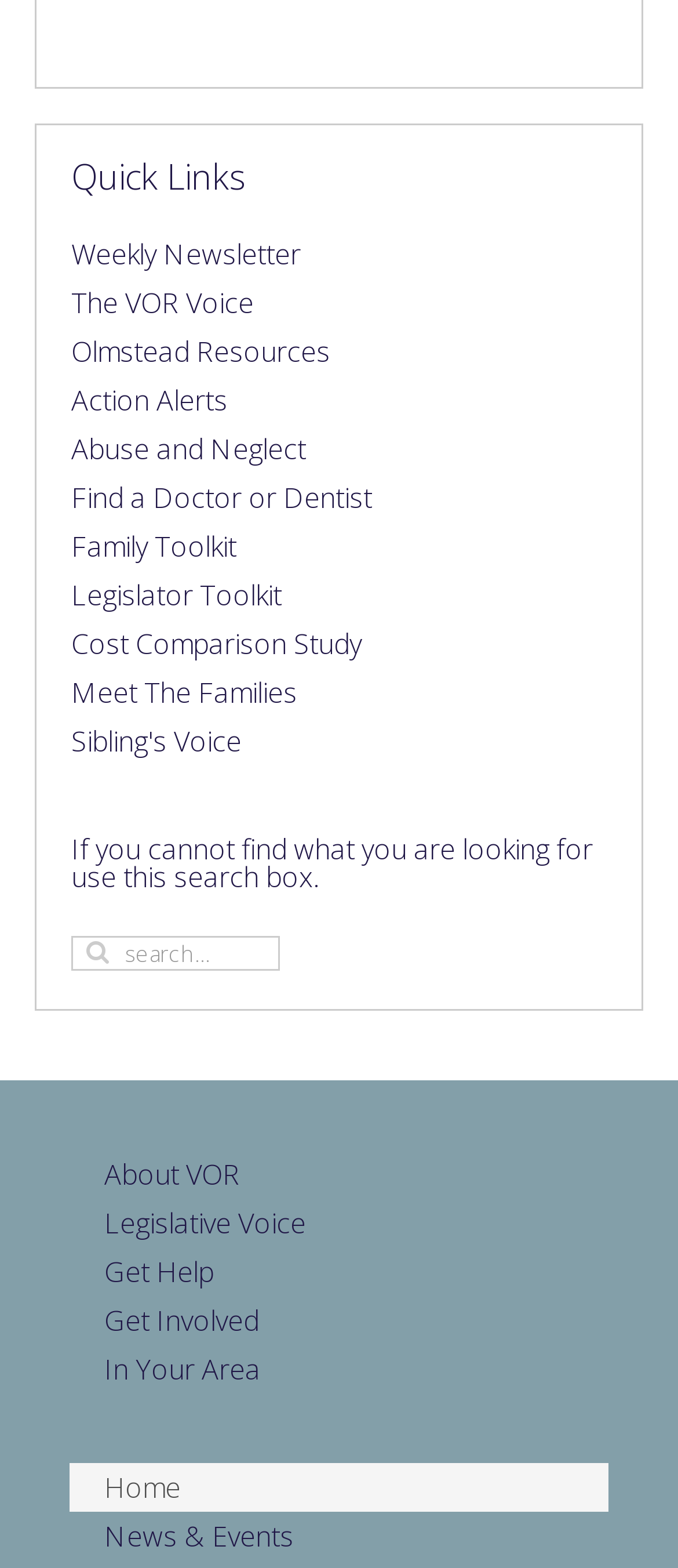How many links are under 'Quick Links'?
Give a detailed explanation using the information visible in the image.

I counted the number of links under the 'Quick Links' heading, which are 'Weekly Newsletter', 'The VOR Voice', 'Olmstead Resources', 'Action Alerts', 'Abuse and Neglect', 'Find a Doctor or Dentist', 'Family Toolkit', 'Legislator Toolkit', 'Cost Comparison Study', 'Meet The Families', and 'Sibling's Voice'.